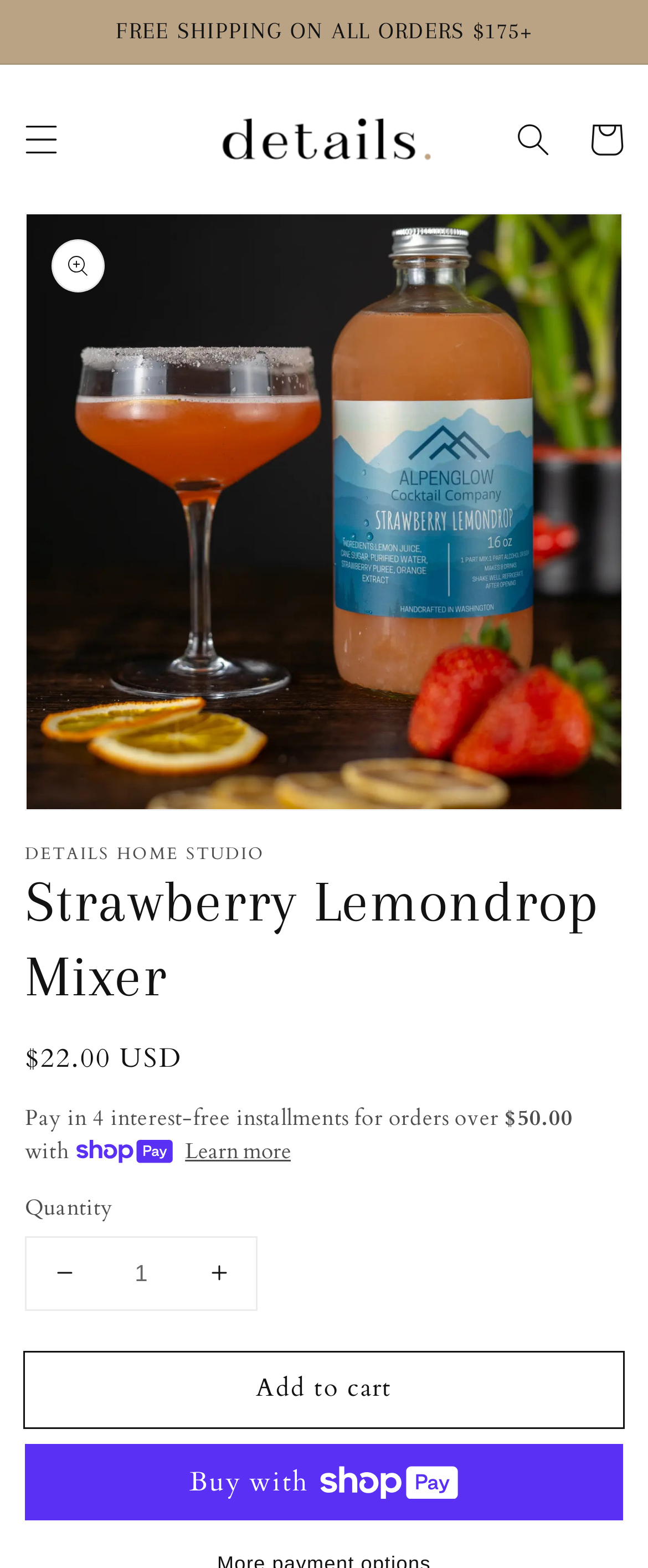Determine the bounding box coordinates of the region that needs to be clicked to achieve the task: "Increase the quantity".

[0.279, 0.789, 0.395, 0.835]